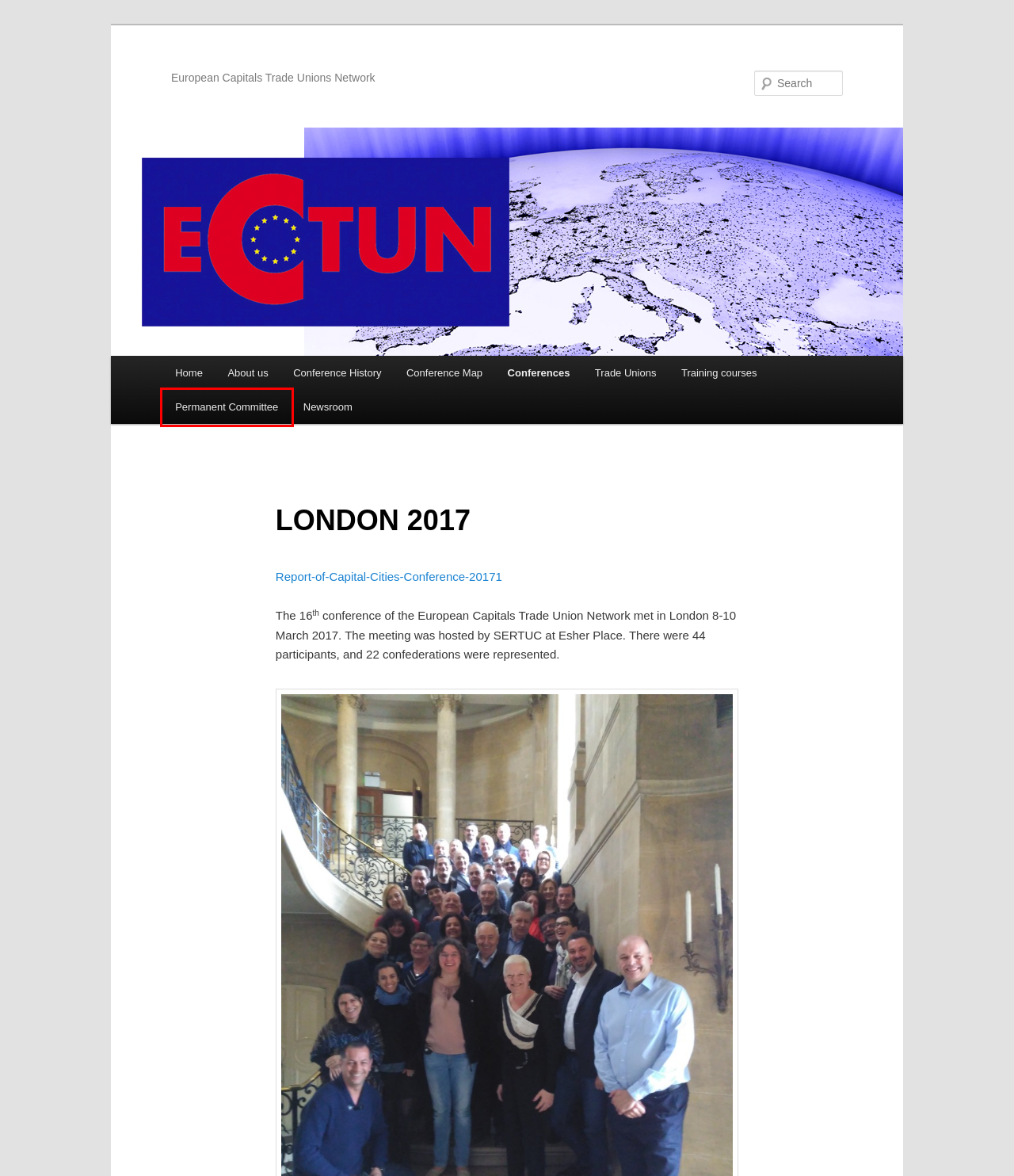Analyze the webpage screenshot with a red bounding box highlighting a UI element. Select the description that best matches the new webpage after clicking the highlighted element. Here are the options:
A. Training courses |
B. | European Capitals Trade Unions Network
C. Conference History |
D. Conferences |
E. About us |
F. Conference Map |
G. Permanent Committee |
H. Newsroom |

G